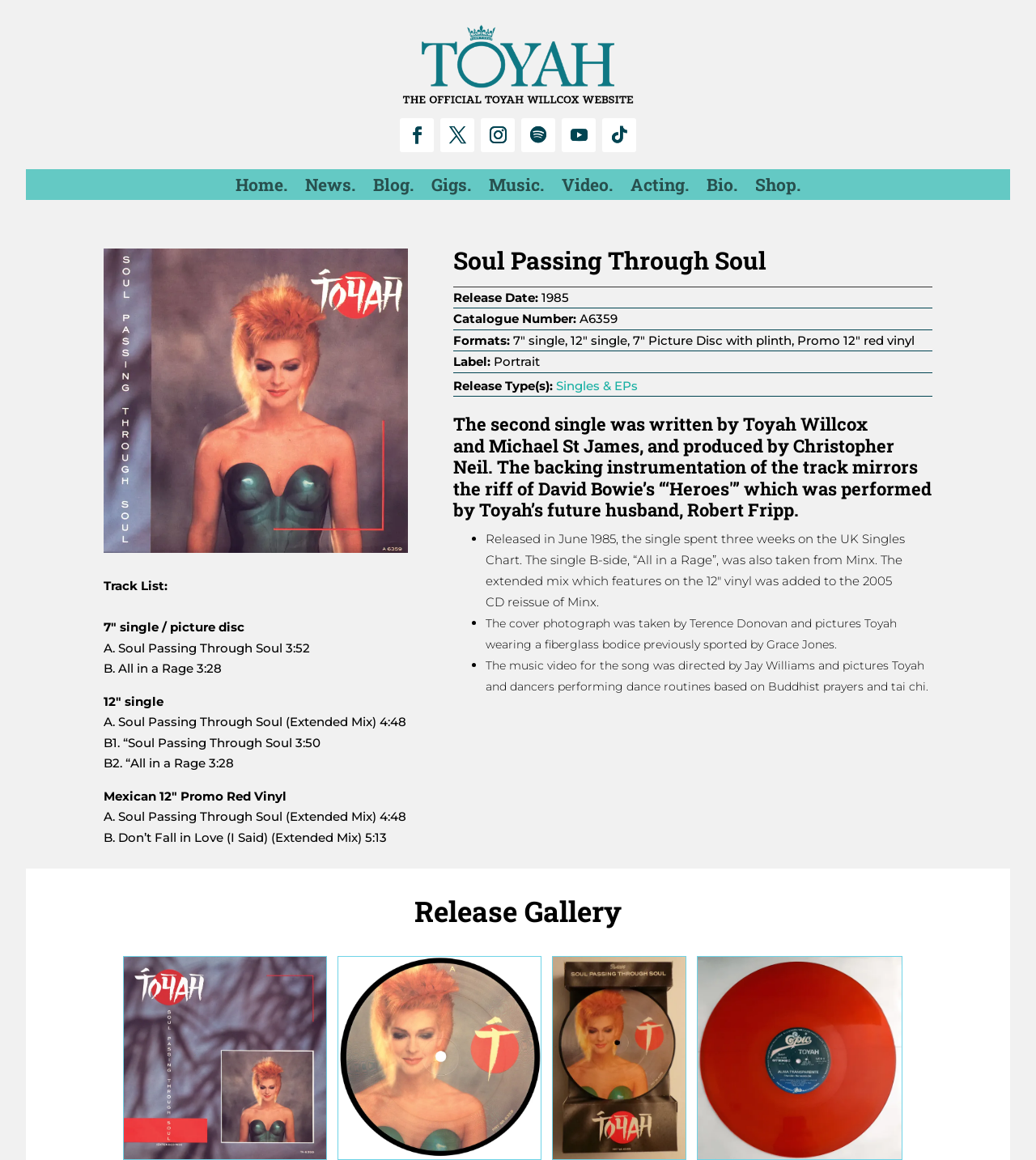Given the element description: "Singles & EPs", predict the bounding box coordinates of the UI element it refers to, using four float numbers between 0 and 1, i.e., [left, top, right, bottom].

[0.537, 0.326, 0.616, 0.339]